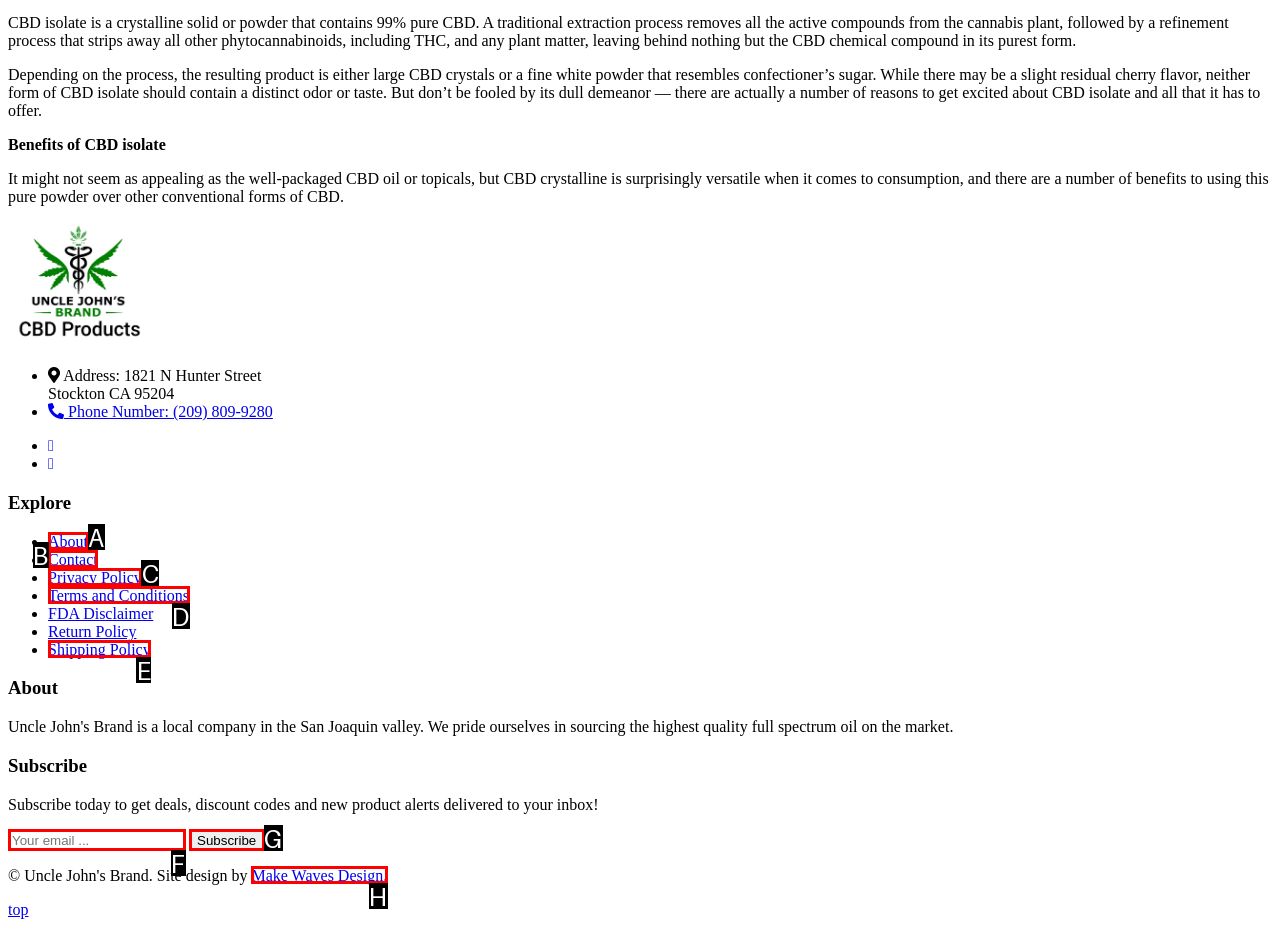Determine which HTML element best fits the description: Contact
Answer directly with the letter of the matching option from the available choices.

B